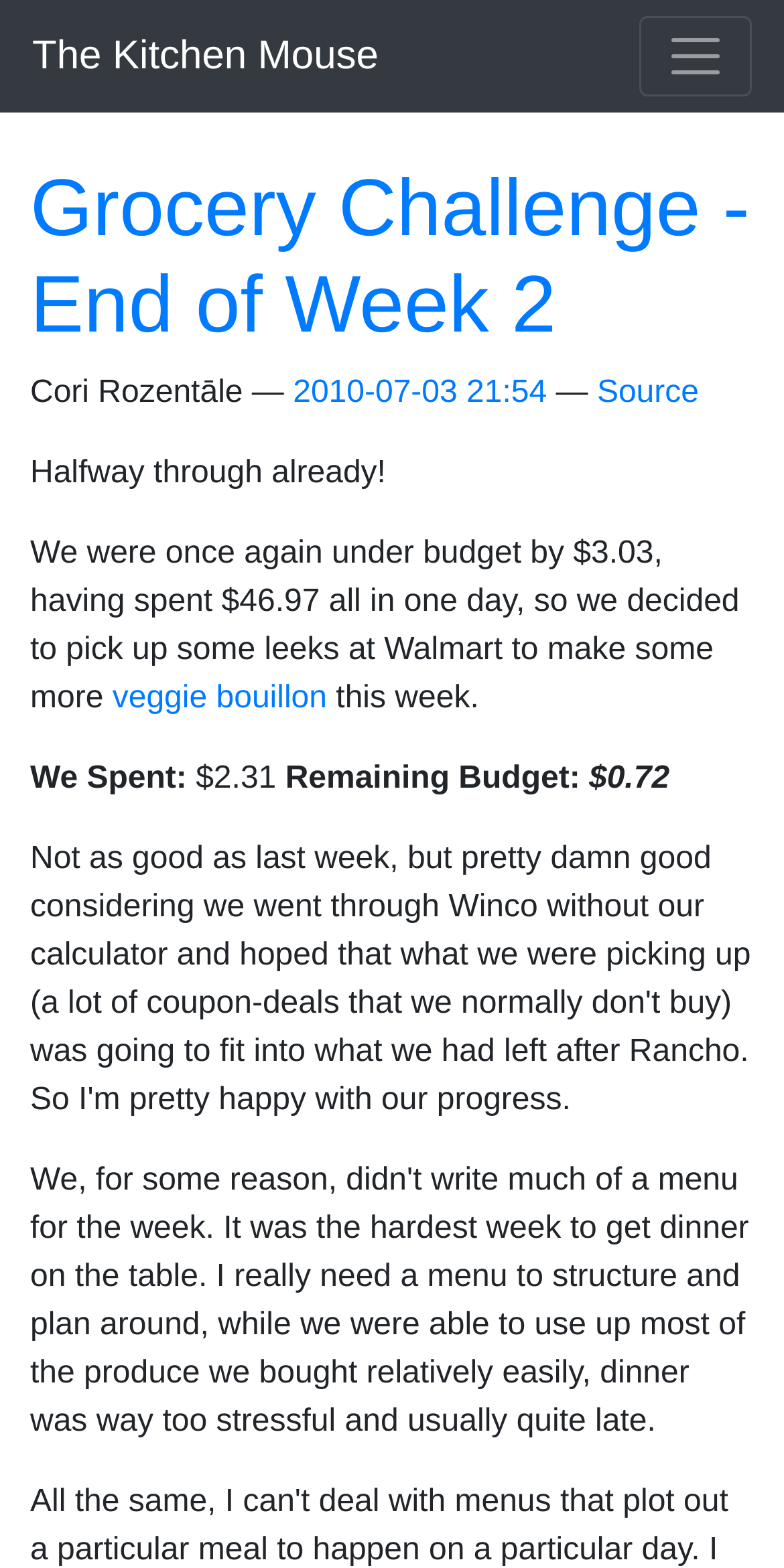Please provide the main heading of the webpage content.

Grocery Challenge - End of Week 2